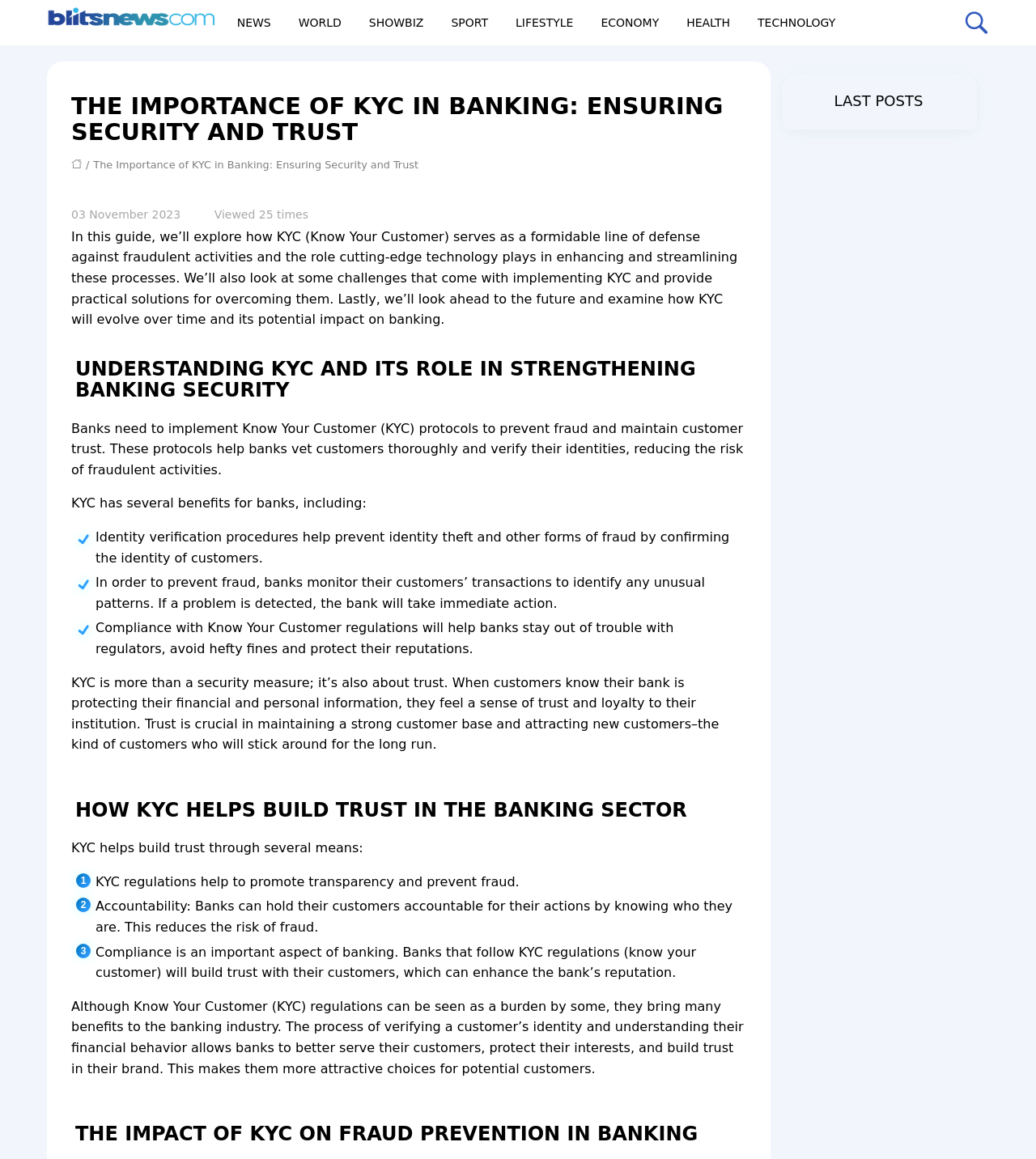Based on the element description: "Technology", identify the bounding box coordinates for this UI element. The coordinates must be four float numbers between 0 and 1, listed as [left, top, right, bottom].

[0.718, 0.006, 0.82, 0.034]